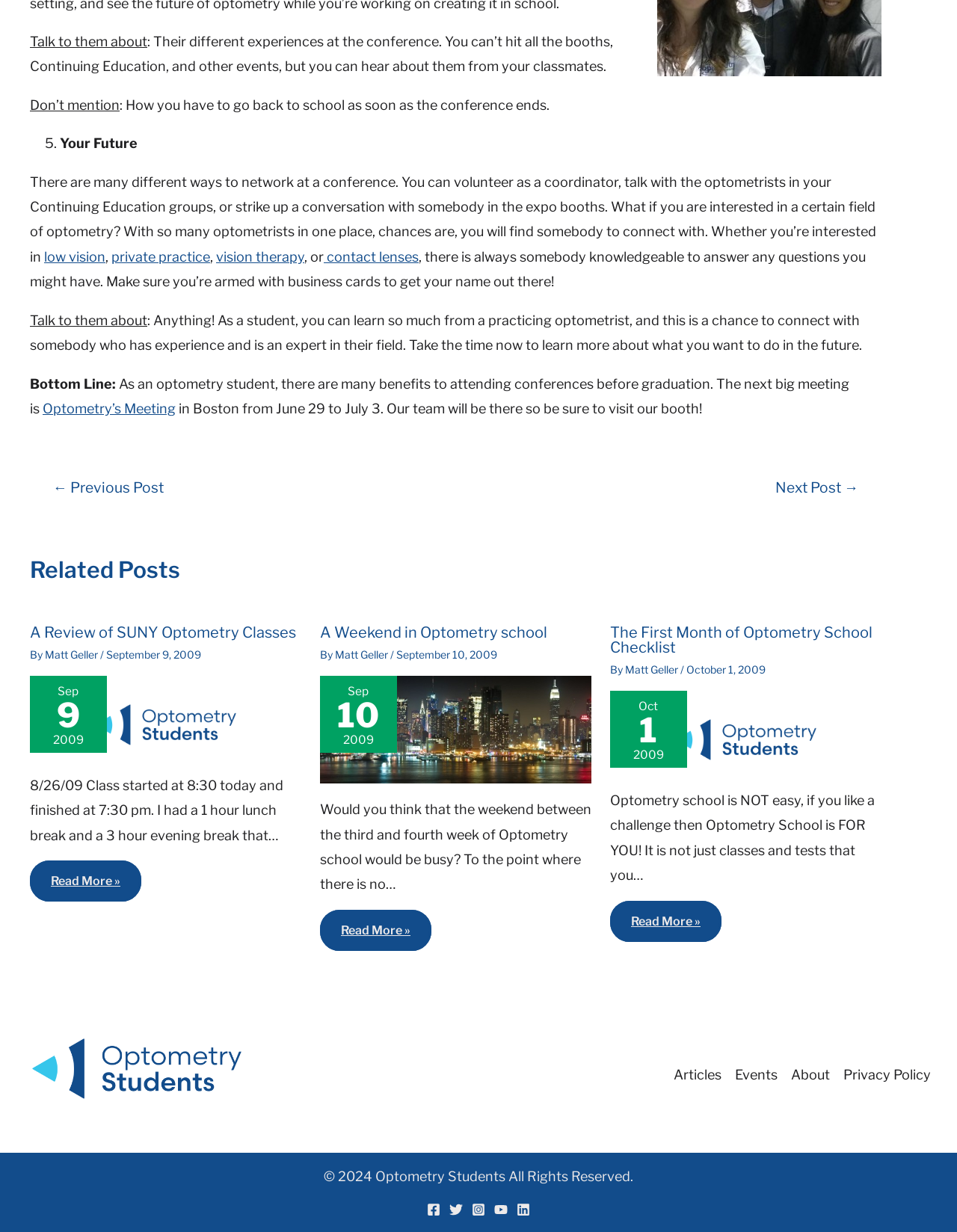Based on the element description Matt Geller, identify the bounding box of the UI element in the given webpage screenshot. The coordinates should be in the format (top-left x, top-left y, bottom-right x, bottom-right y) and must be between 0 and 1.

[0.35, 0.526, 0.408, 0.536]